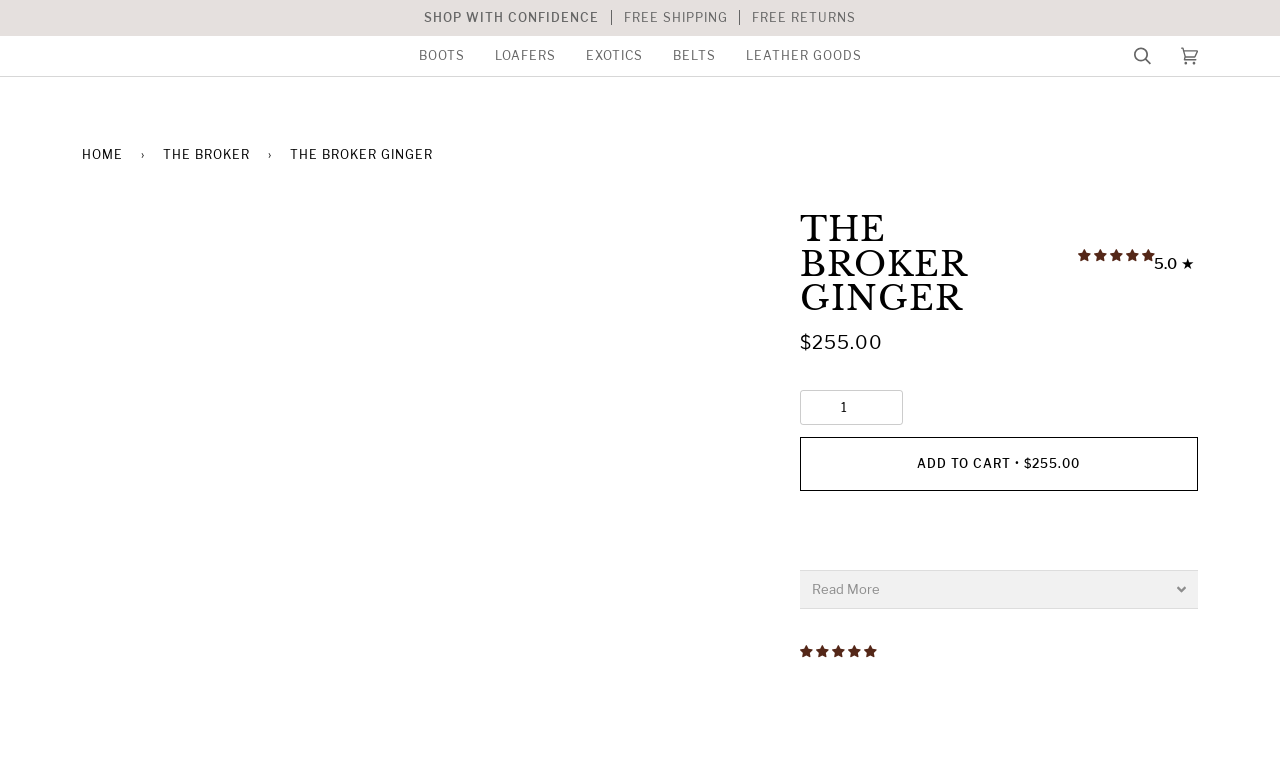How many categories are in the top navigation menu? Analyze the screenshot and reply with just one word or a short phrase.

5